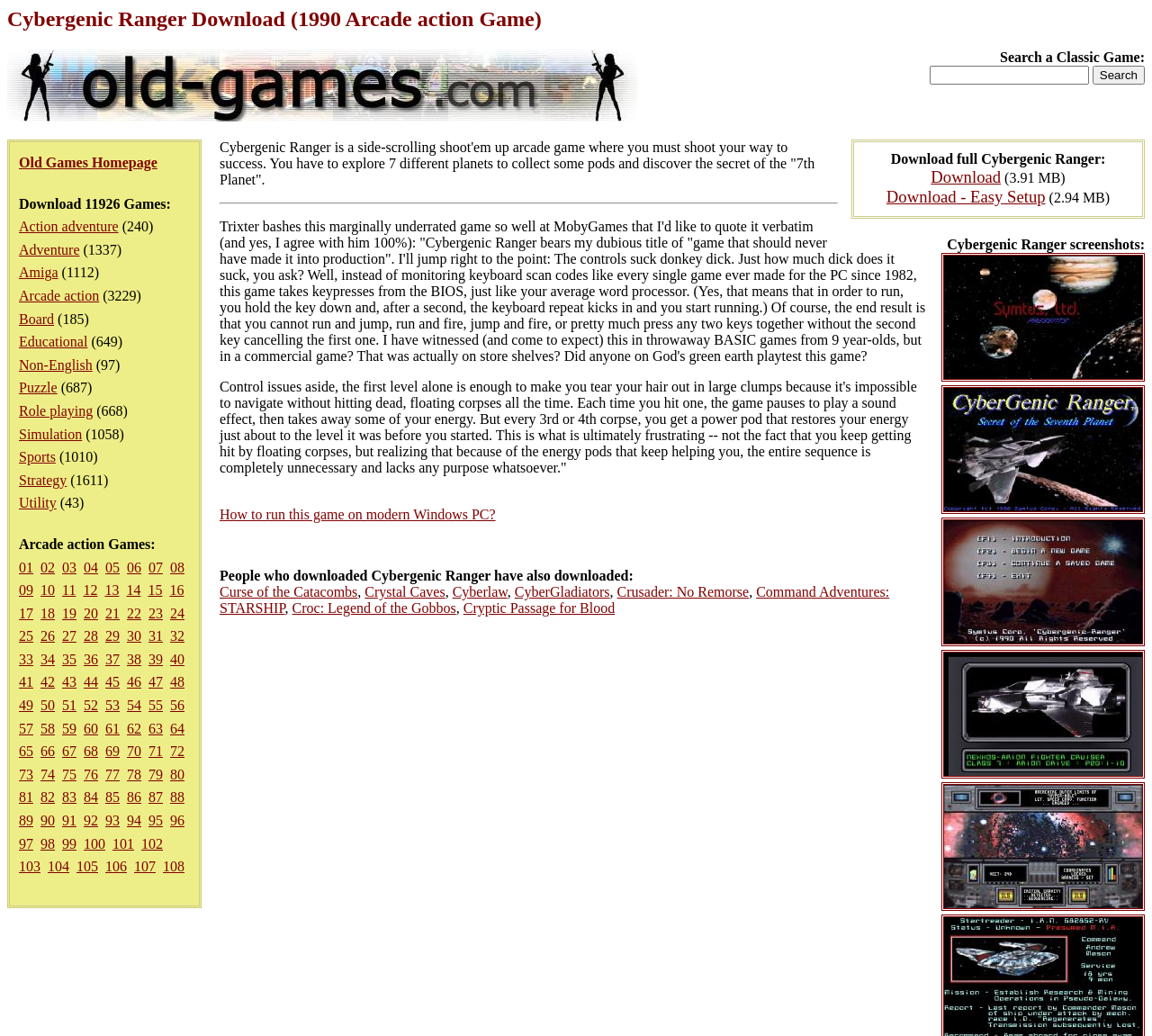Please identify the bounding box coordinates of where to click in order to follow the instruction: "Download Arcade action games".

[0.016, 0.278, 0.086, 0.293]